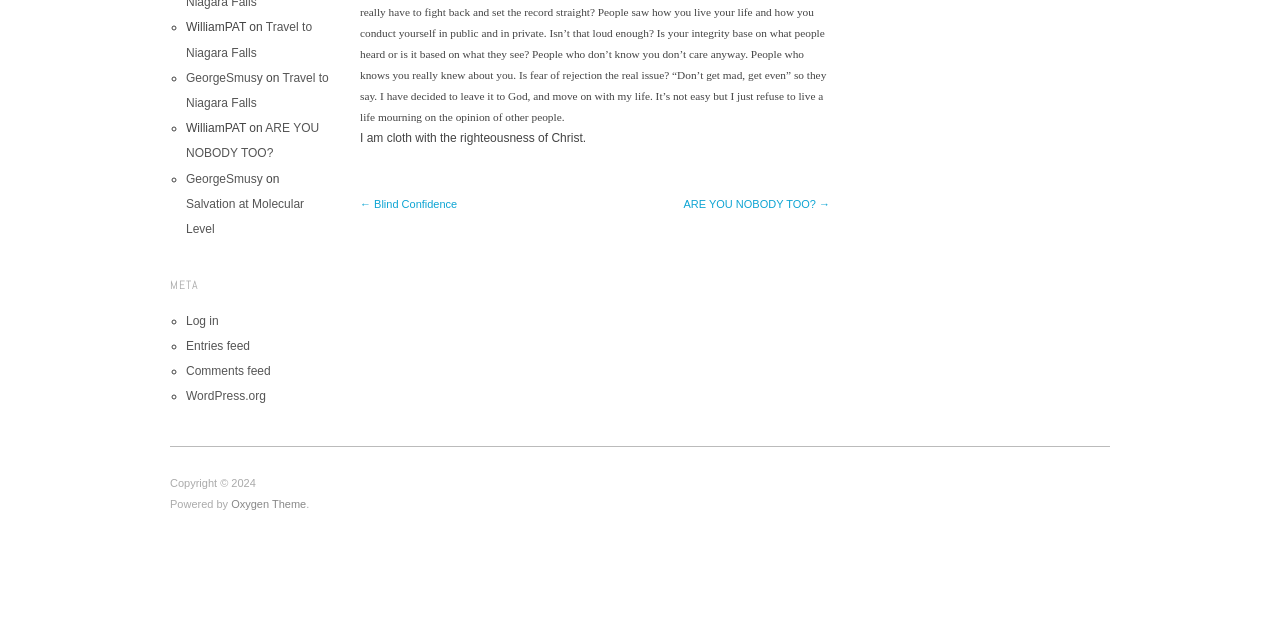From the webpage screenshot, predict the bounding box of the UI element that matches this description: "Entries feed".

[0.145, 0.53, 0.195, 0.551]